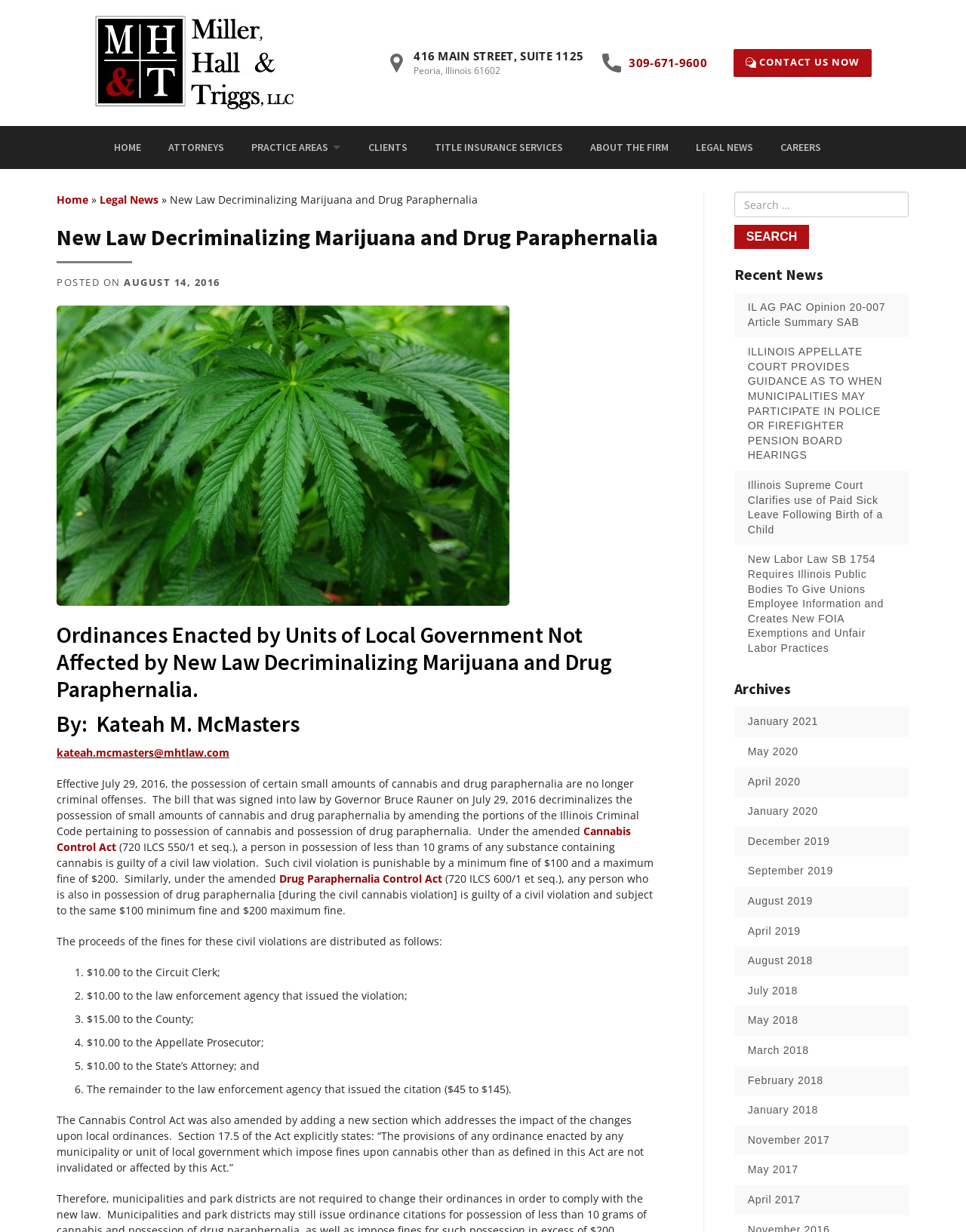Using the description "February 2018", predict the bounding box of the relevant HTML element.

[0.774, 0.871, 0.927, 0.883]